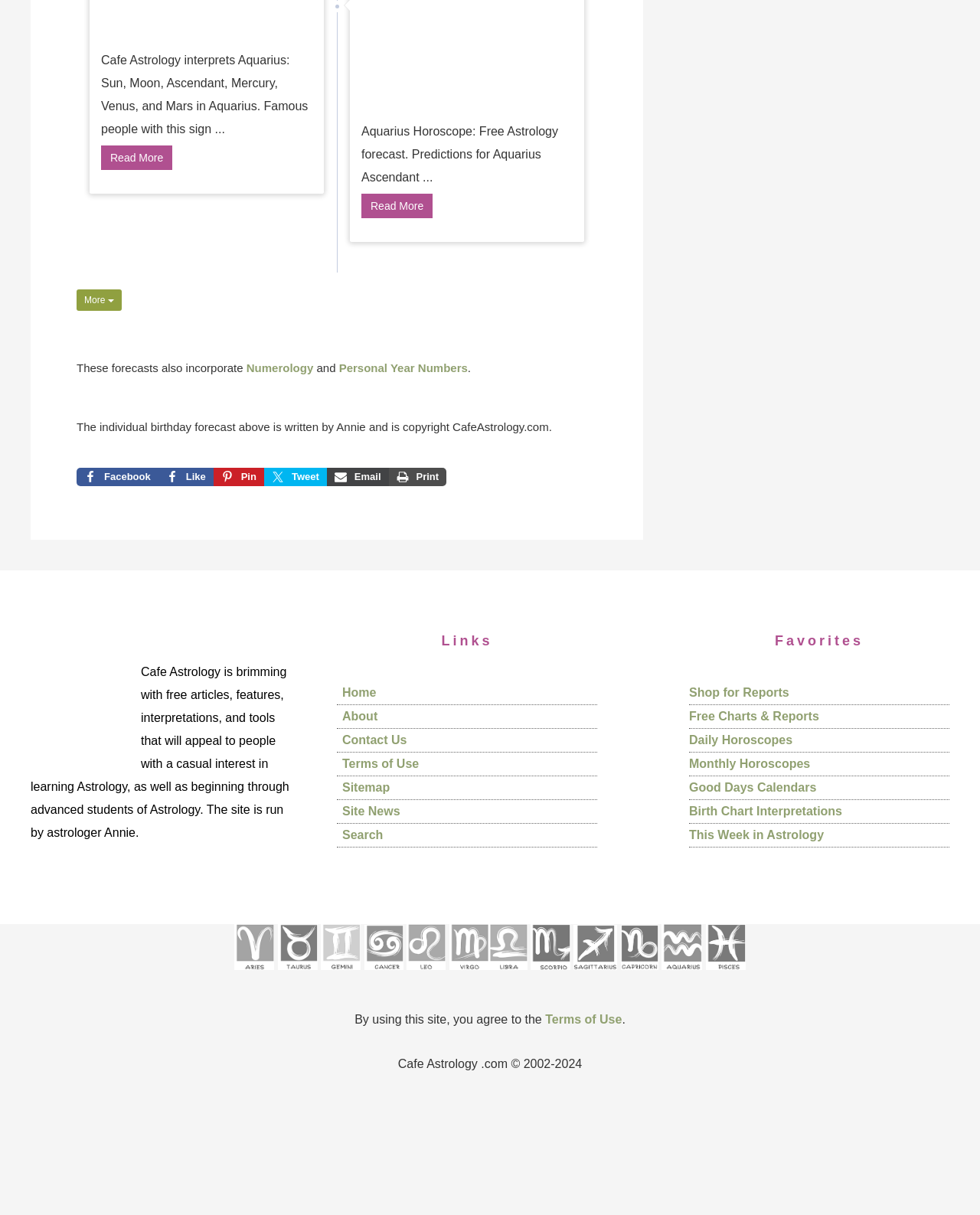Pinpoint the bounding box coordinates of the area that must be clicked to complete this instruction: "Search for something".

[0.349, 0.682, 0.391, 0.692]